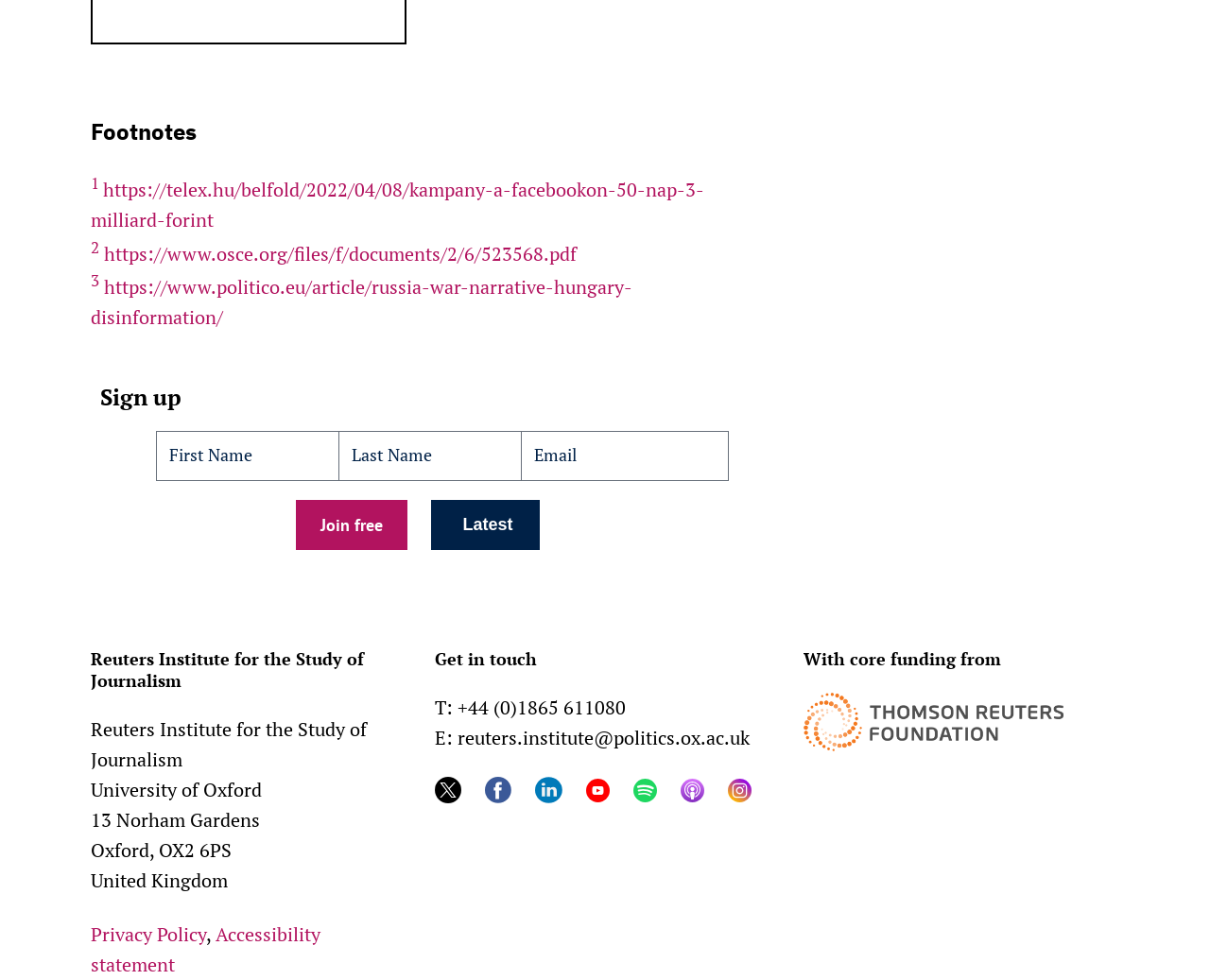Find the bounding box coordinates of the clickable area required to complete the following action: "Click the 'Join free' button".

[0.245, 0.51, 0.337, 0.561]